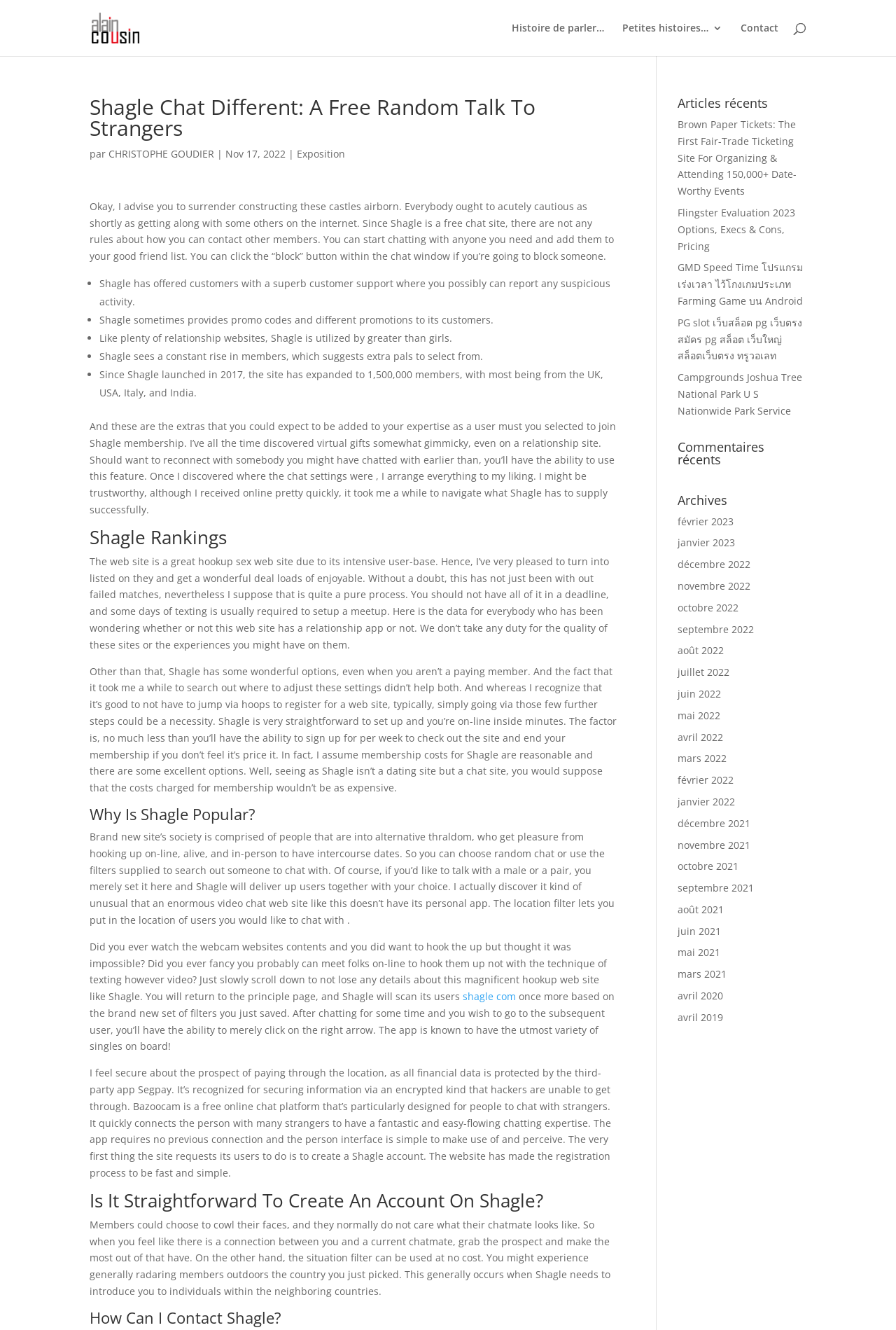Using floating point numbers between 0 and 1, provide the bounding box coordinates in the format (top-left x, top-left y, bottom-right x, bottom-right y). Locate the UI element described here: février 2023

[0.756, 0.387, 0.819, 0.397]